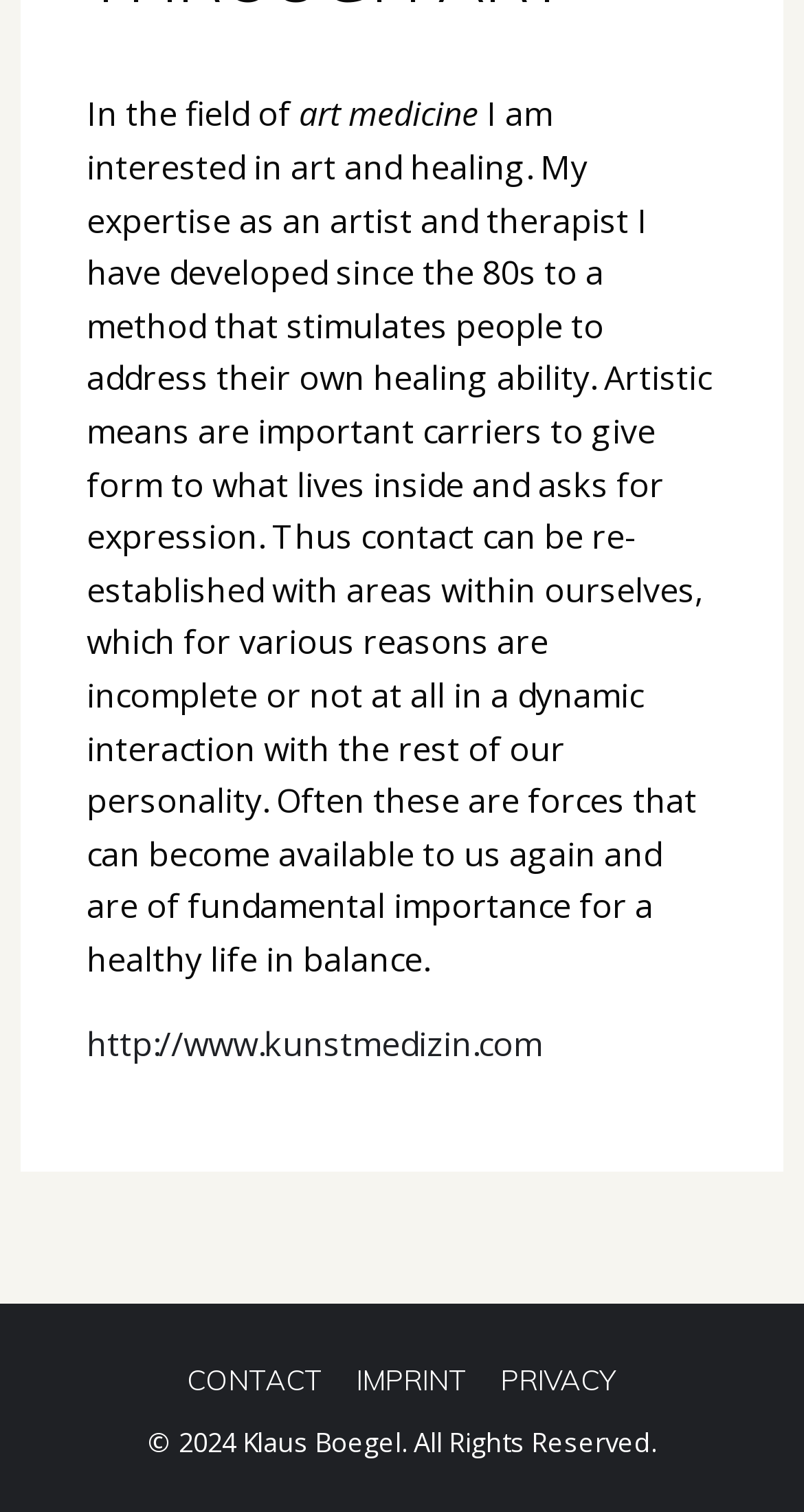Find the bounding box coordinates for the element described here: "Imprint".

[0.442, 0.903, 0.581, 0.922]